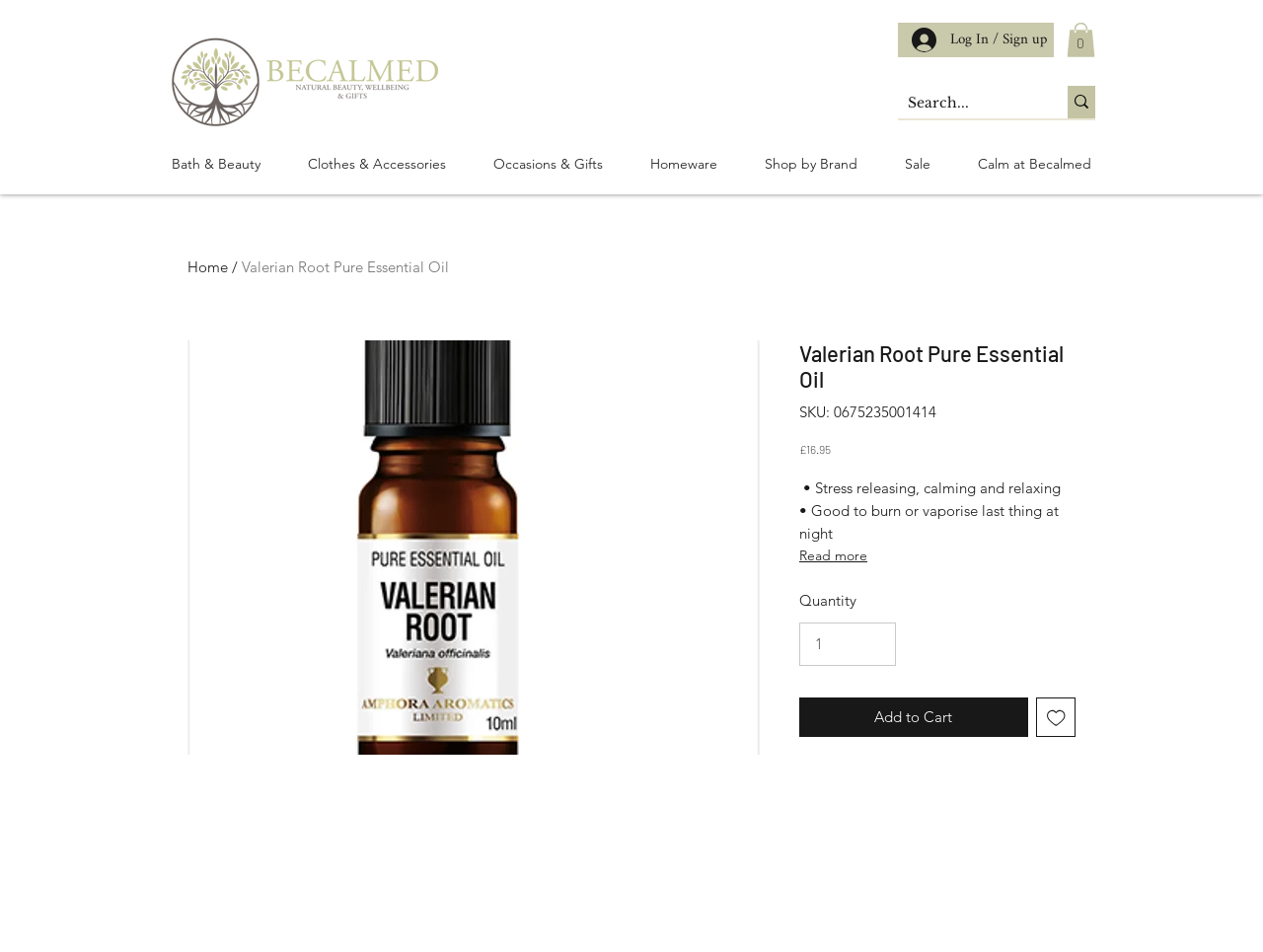Could you provide the bounding box coordinates for the portion of the screen to click to complete this instruction: "Log in or sign up"?

[0.711, 0.023, 0.834, 0.061]